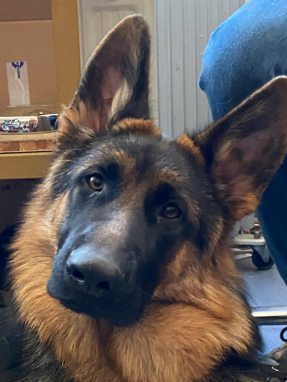Answer succinctly with a single word or phrase:
Is the dog in an indoor or outdoor setting?

Indoor